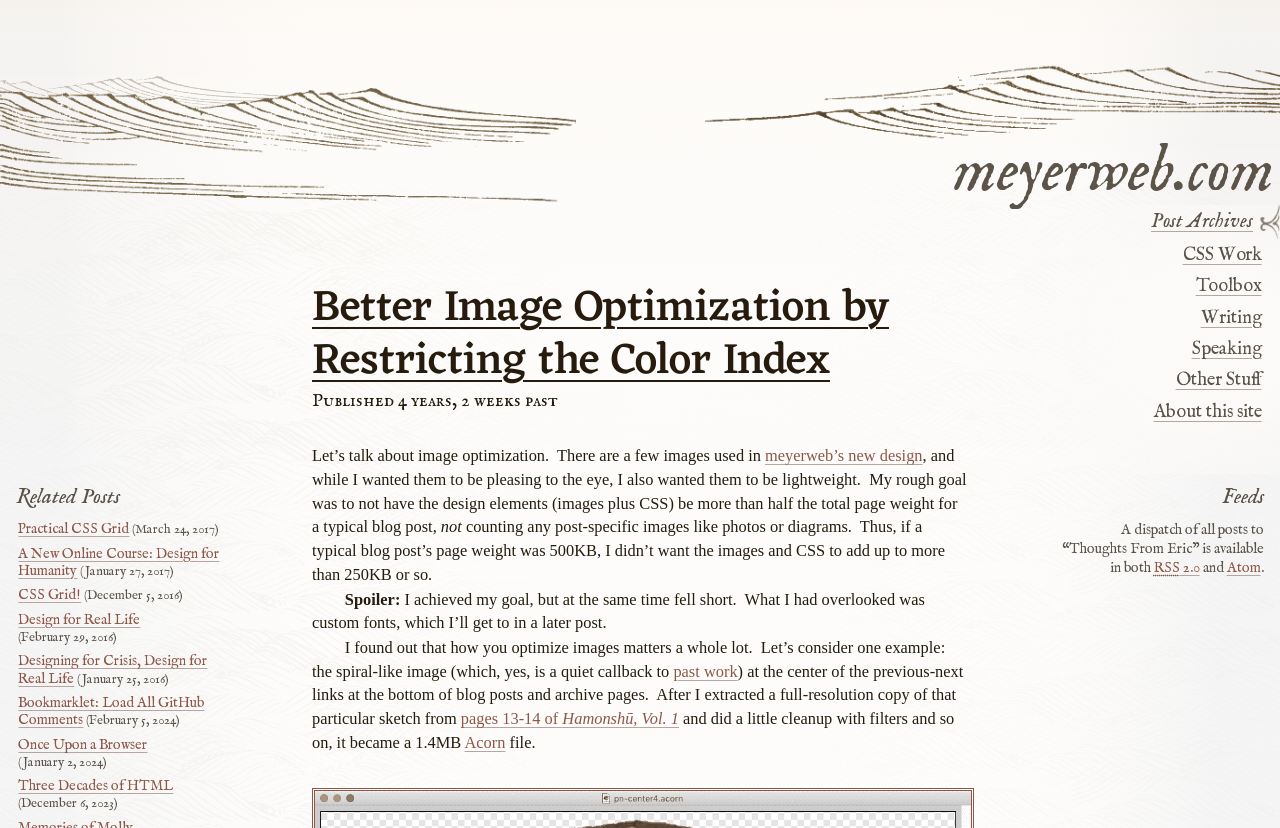Please identify the bounding box coordinates of the region to click in order to complete the given instruction: "Go to the 'Contact' page". The coordinates should be four float numbers between 0 and 1, i.e., [left, top, right, bottom].

None